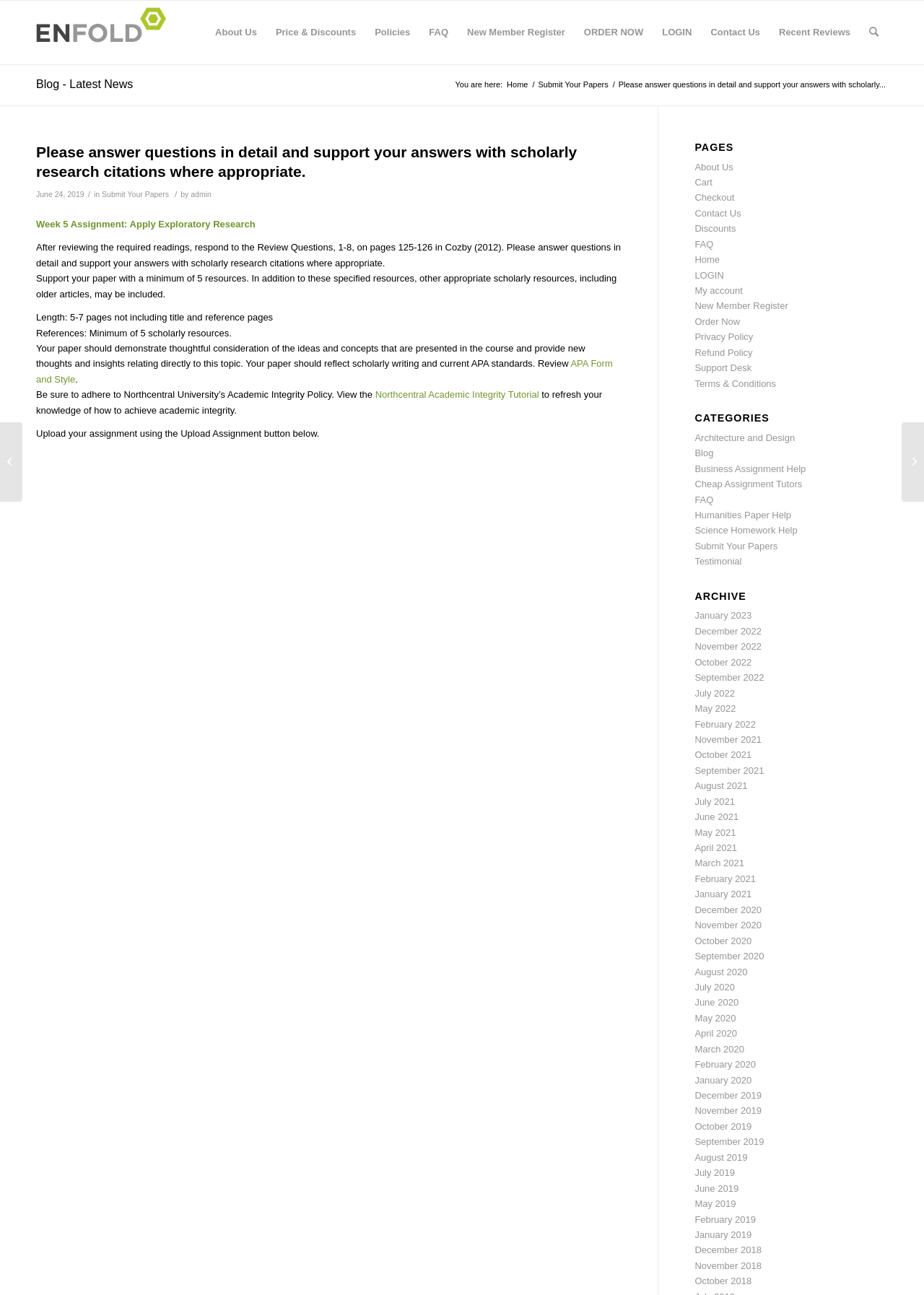Determine the bounding box of the UI element mentioned here: "Twitter". The coordinates must be in the format [left, top, right, bottom] with values ranging from 0 to 1.

None